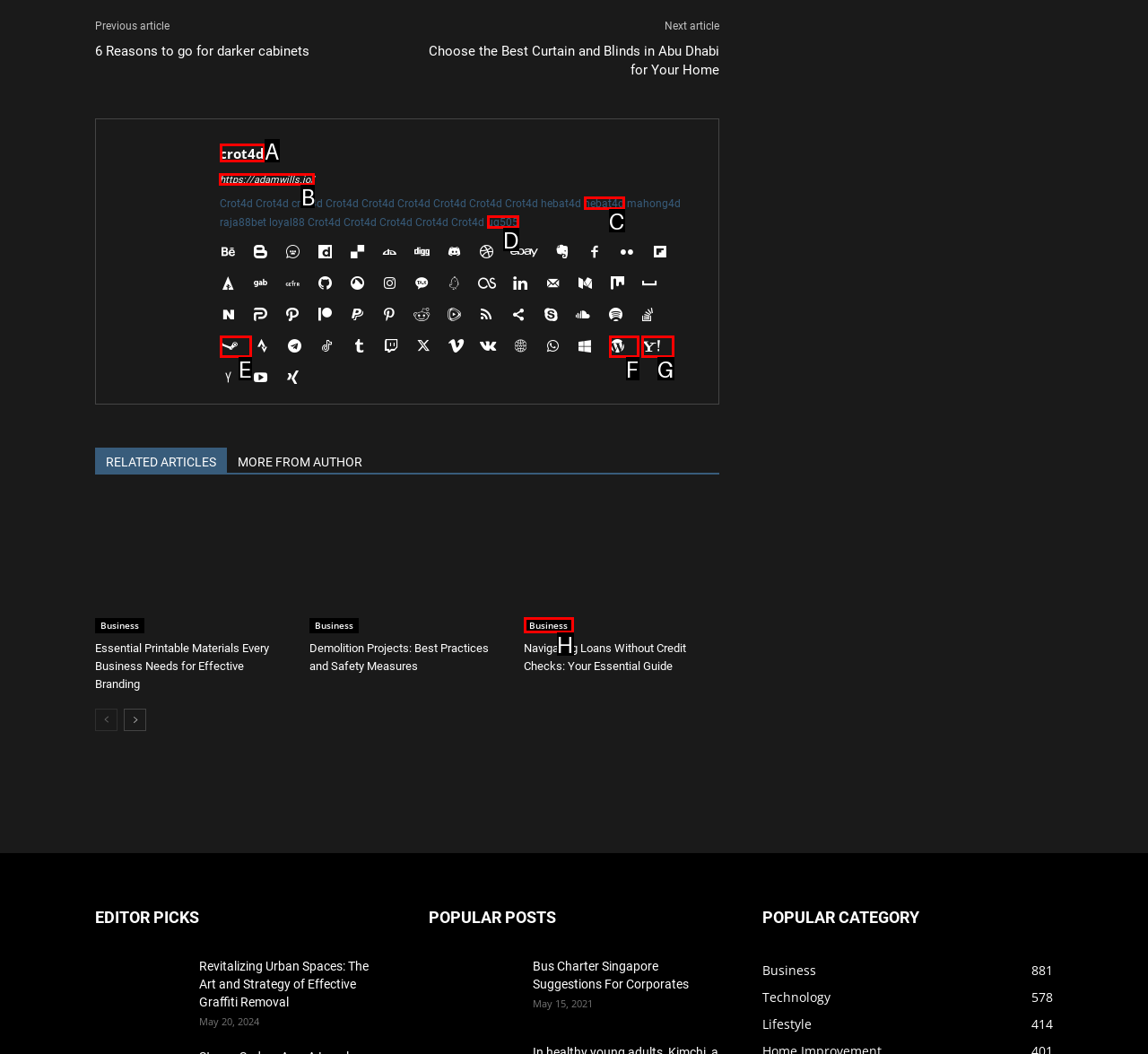Please indicate which HTML element to click in order to fulfill the following task: Go to 'https://adamwills.io/' Respond with the letter of the chosen option.

B